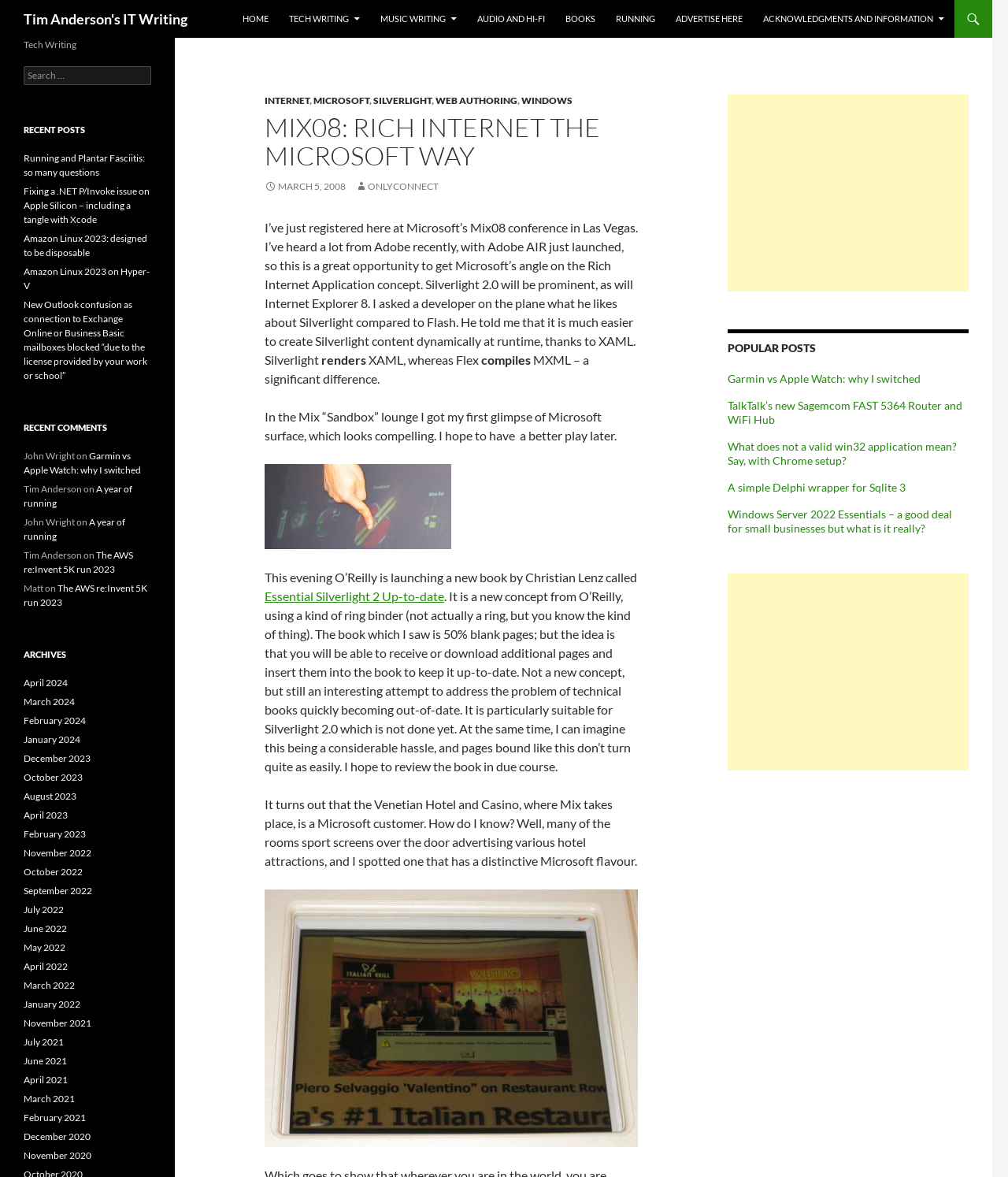Please find the bounding box coordinates for the clickable element needed to perform this instruction: "View recent posts".

[0.023, 0.104, 0.15, 0.116]